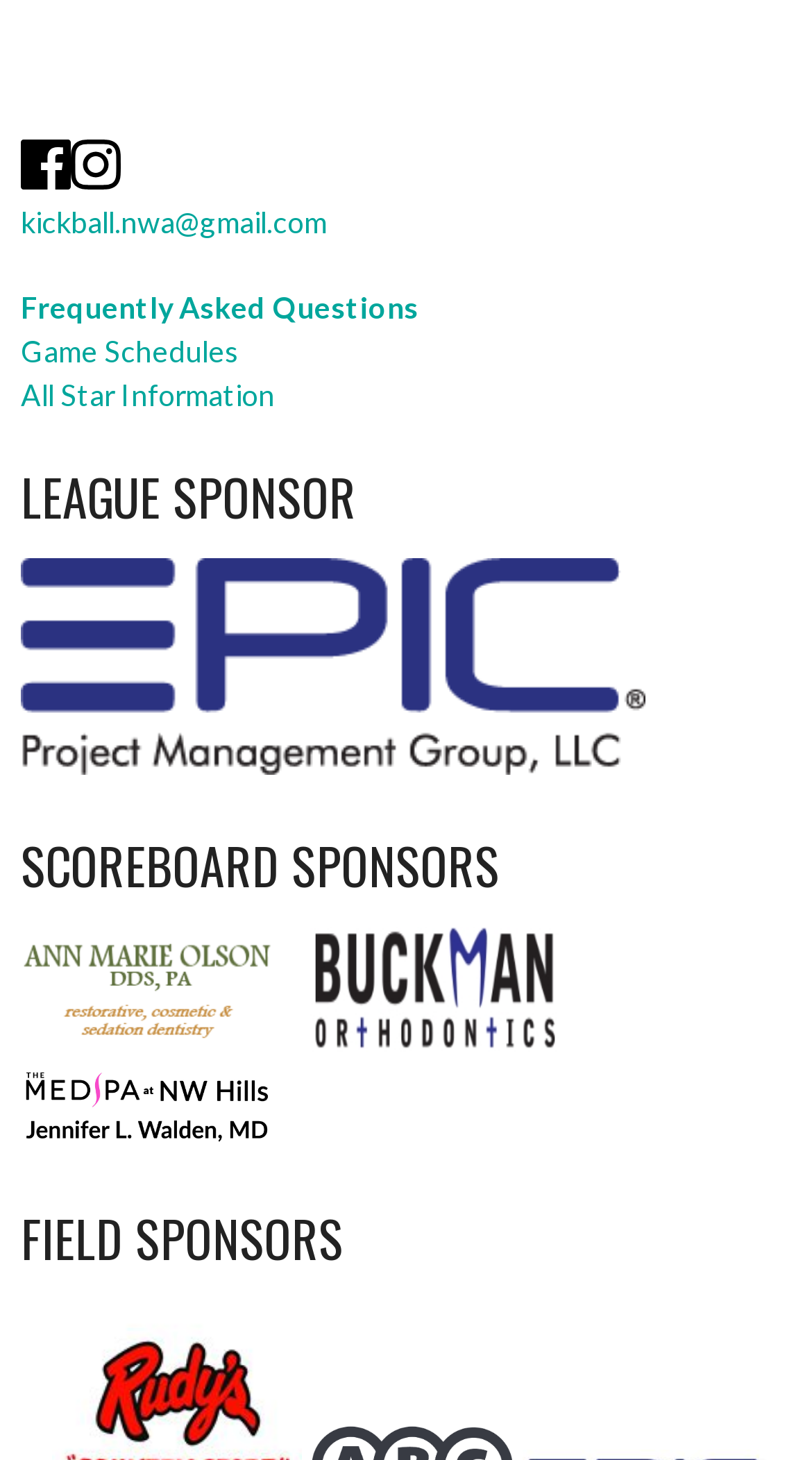Give a concise answer of one word or phrase to the question: 
How many links are there under 'FIELD SPONSORS'?

0